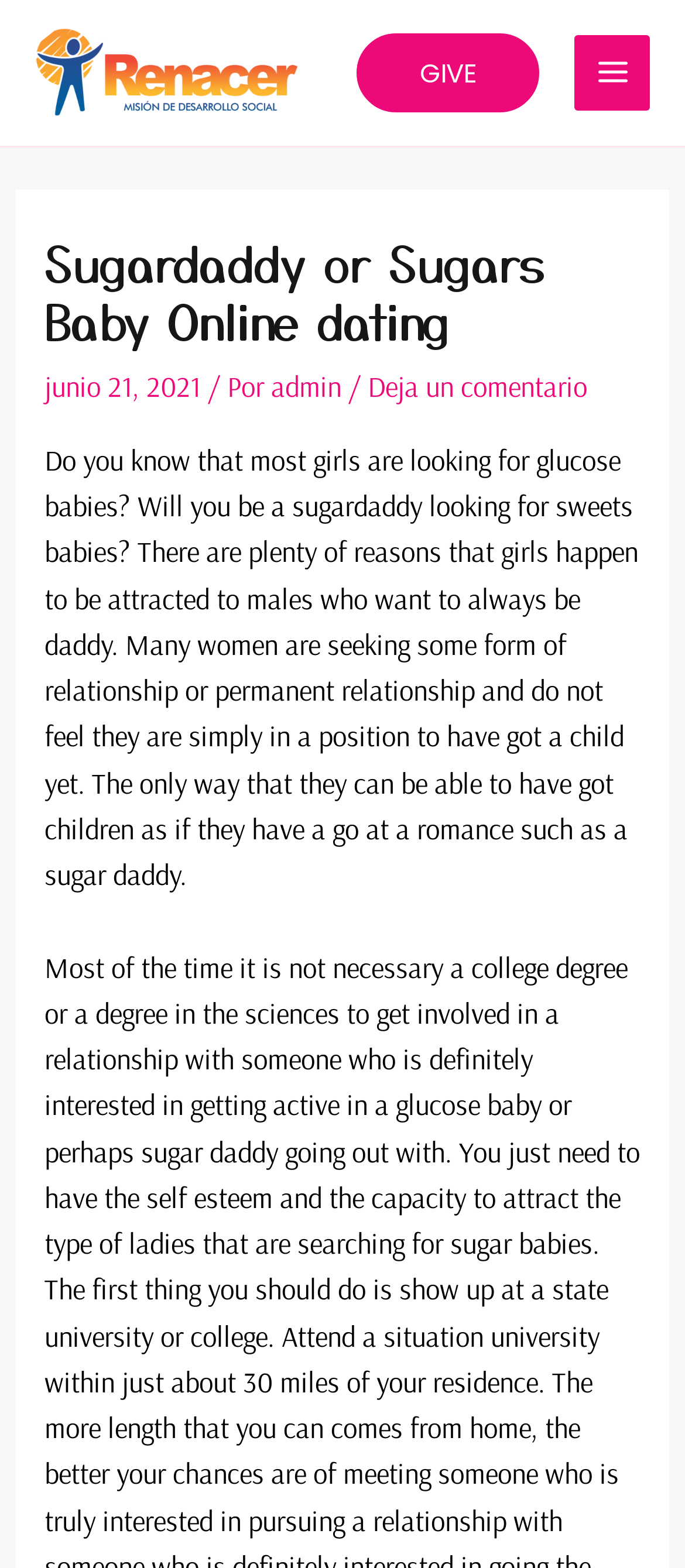Use the details in the image to answer the question thoroughly: 
What is the purpose of the webpage?

The purpose of the webpage is inferred from the heading element 'Sugardaddy or Sugars Baby Online dating' which is a prominent element on the webpage, indicating that the webpage is related to online dating for sugardaddies and sugar babies.